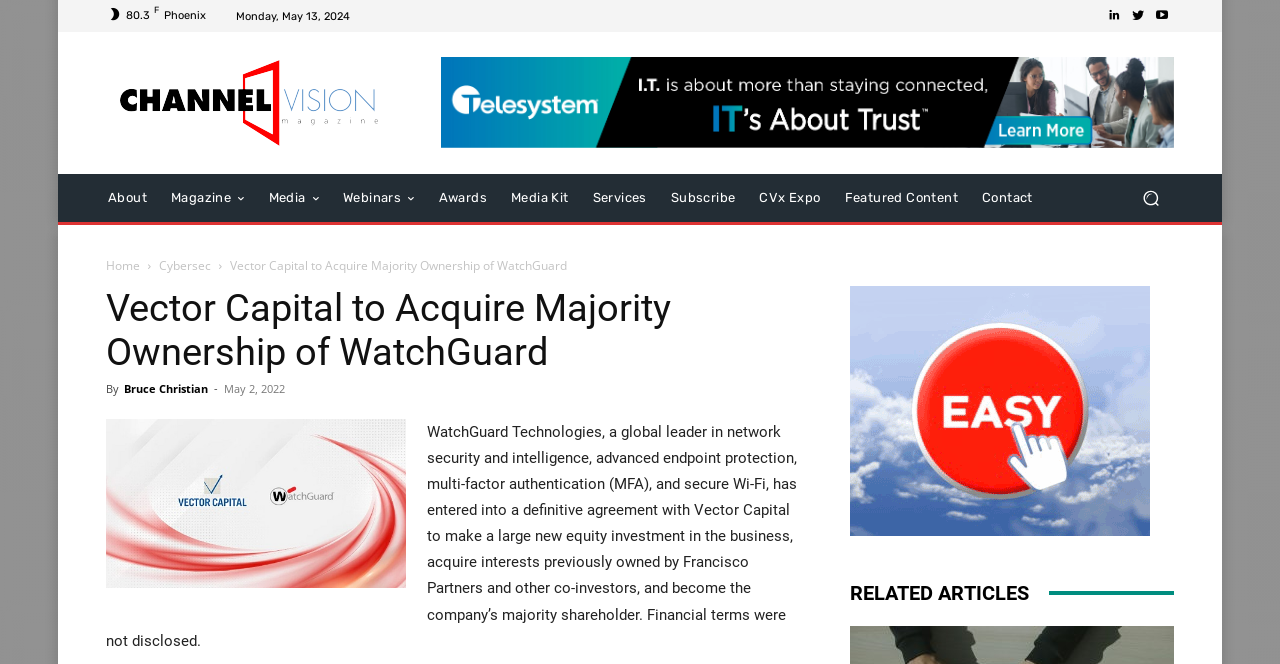Identify the bounding box coordinates of the clickable region necessary to fulfill the following instruction: "Read about Cybersec". The bounding box coordinates should be four float numbers between 0 and 1, i.e., [left, top, right, bottom].

[0.124, 0.387, 0.165, 0.412]